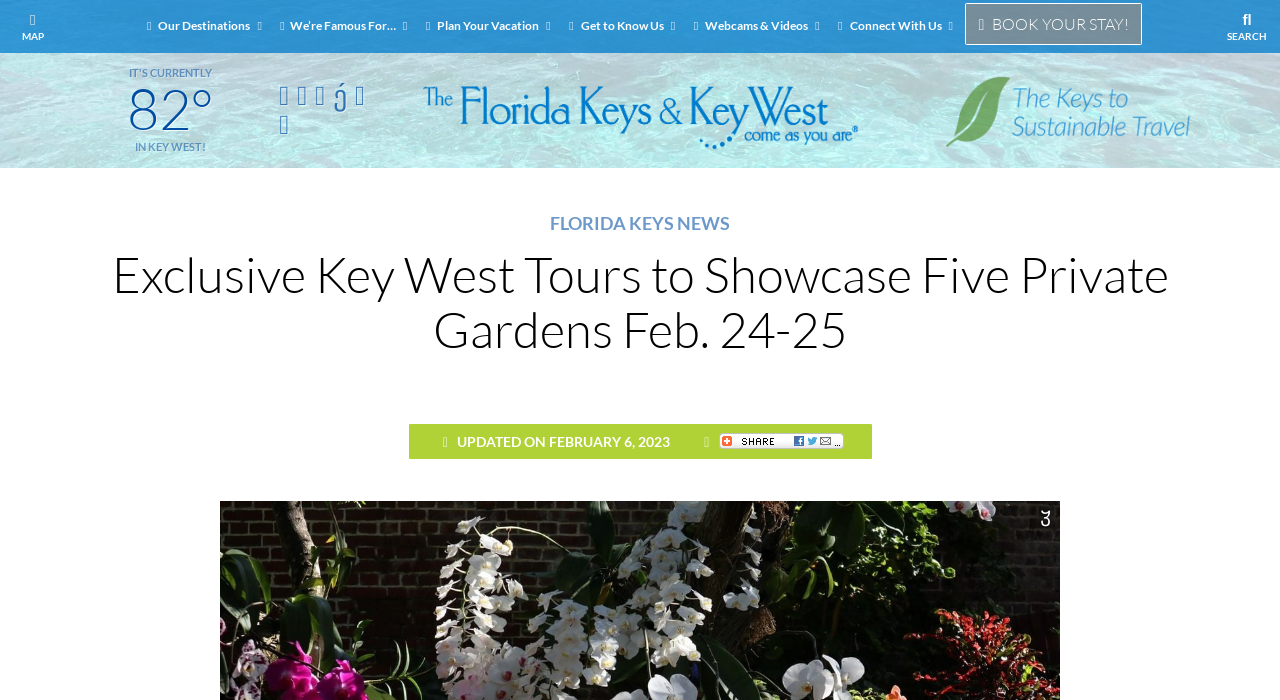Please find the bounding box coordinates of the element that you should click to achieve the following instruction: "Book your stay". The coordinates should be presented as four float numbers between 0 and 1: [left, top, right, bottom].

[0.773, 0.017, 0.878, 0.058]